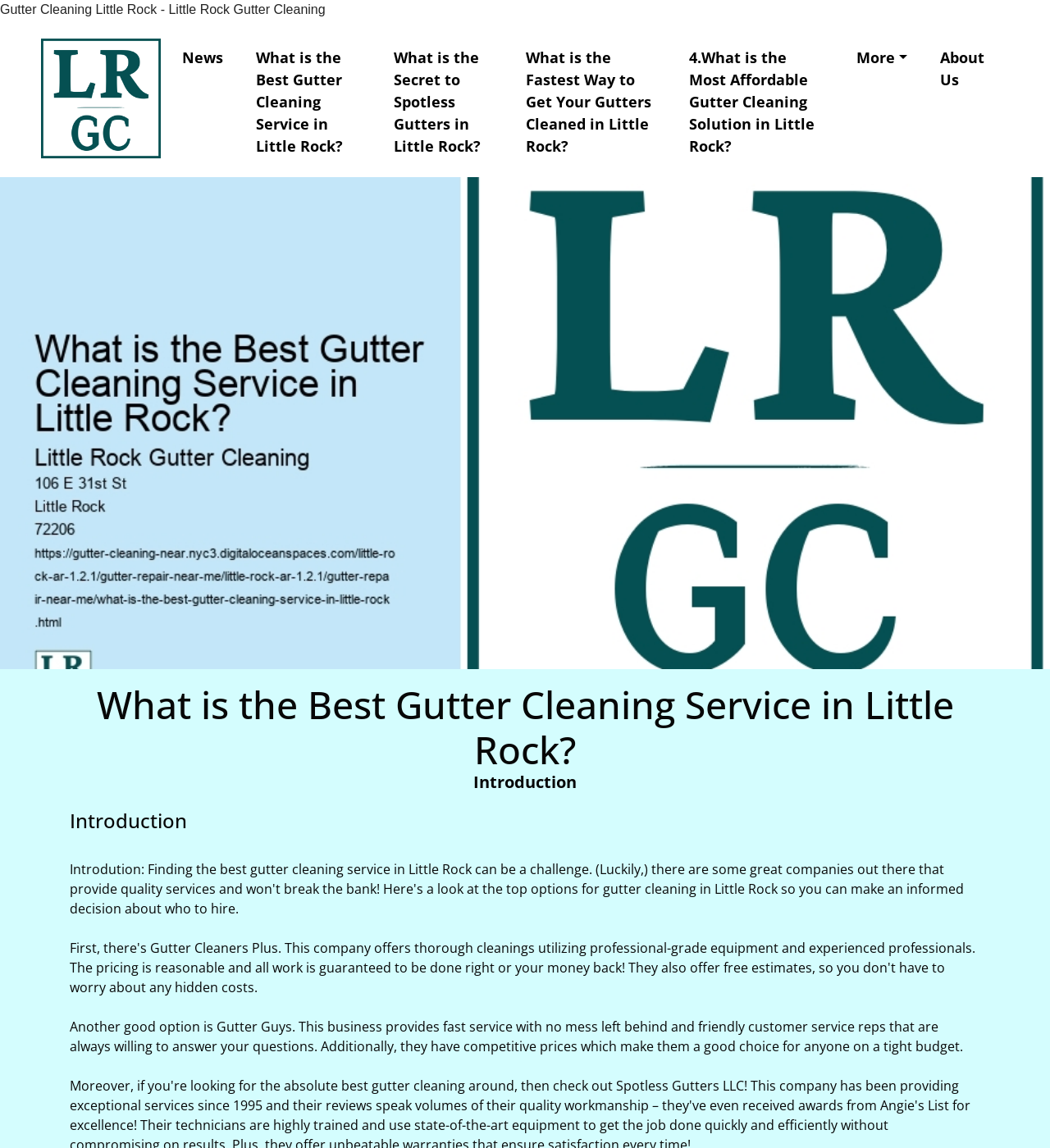Reply to the question below using a single word or brief phrase:
What is the topic of the webpage?

Gutter cleaning services in Little Rock